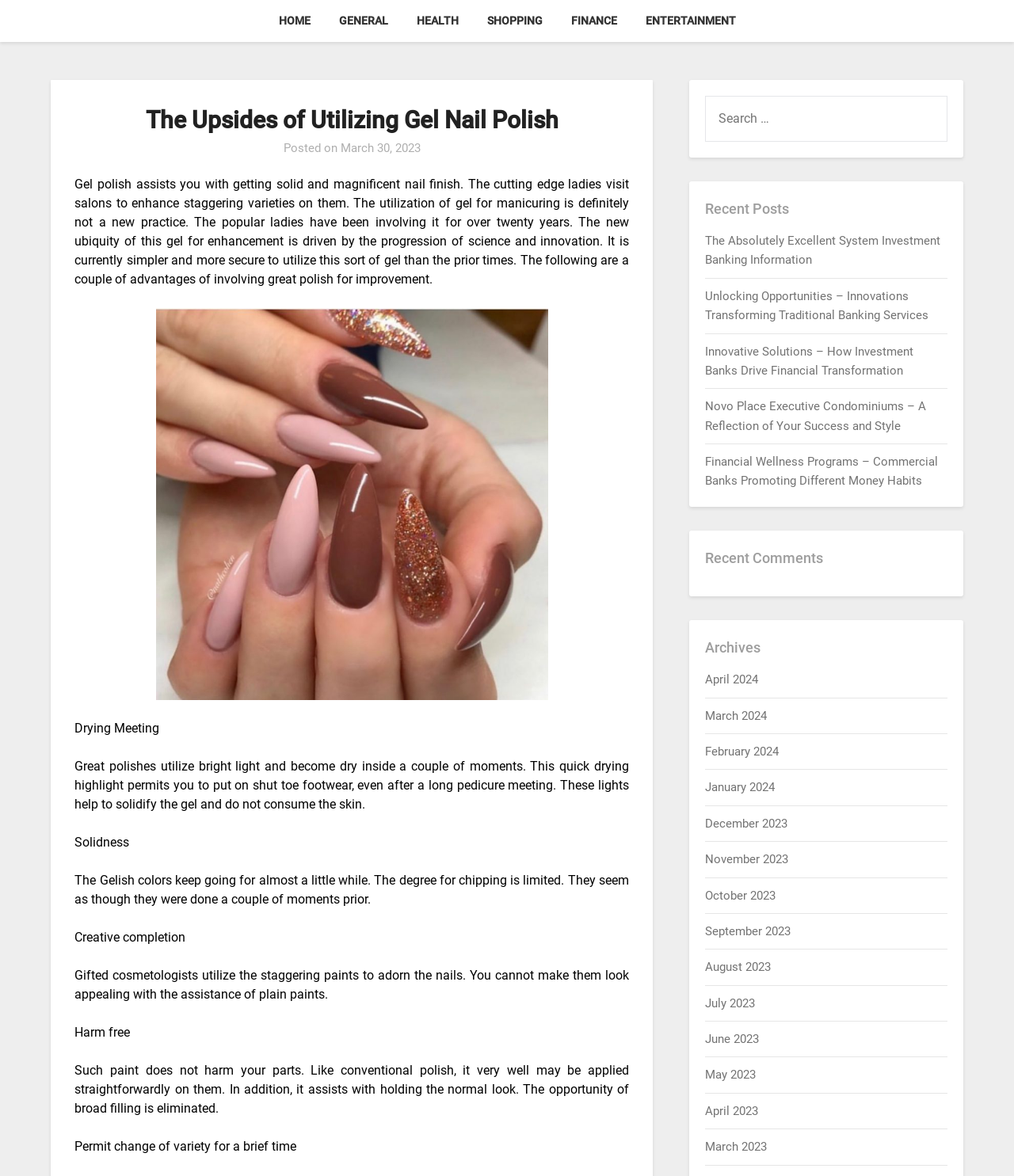Identify the bounding box coordinates of the region that needs to be clicked to carry out this instruction: "View the archives for March 2023". Provide these coordinates as four float numbers ranging from 0 to 1, i.e., [left, top, right, bottom].

[0.696, 0.969, 0.757, 0.981]